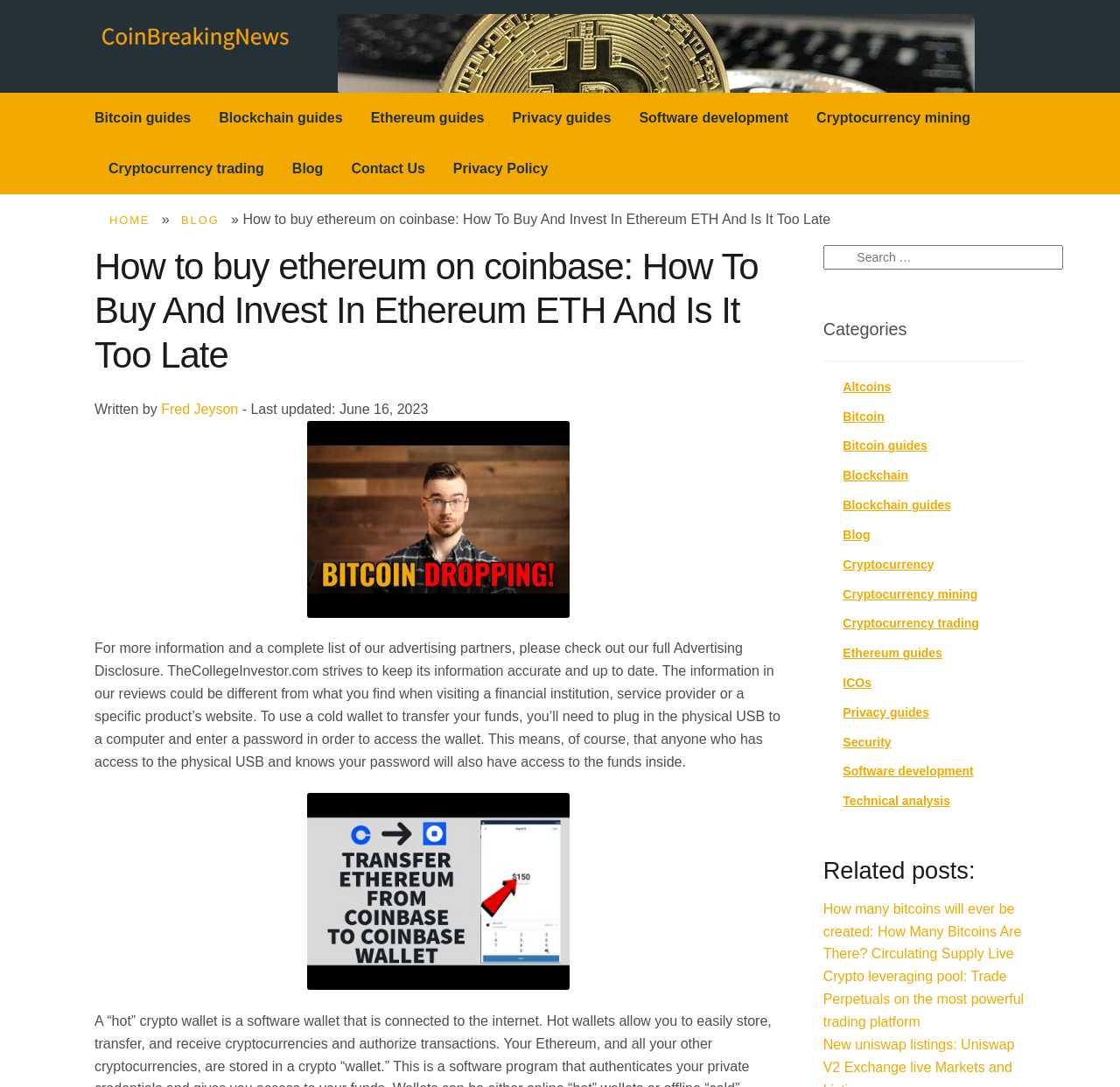Construct a comprehensive caption that outlines the webpage's structure and content.

This webpage is about a blog post titled "How to buy ethereum on coinbase: How To Buy And Invest In Ethereum ETH And Is It Too Late" on a cryptocurrency news website called CoinBreakingNews. 

At the top left corner, there is a home logo link, and next to it, there is a navigation menu with links to various sections of the website, including Bitcoin guides, Ethereum guides, and Cryptocurrency trading. 

Below the navigation menu, there is a large banner image with the title "Crypto News Header Banner". 

On the top right corner, there are links to the home page, blog, and contact us, as well as a search bar with a search button. 

The main content of the webpage is the blog post, which has a heading and a subheading. The post is written by Fred Jeyson and was last updated on June 16, 2023. There are two images related to the topic of buying Ethereum on Coinbase, and a block of text that discusses the use of cold wallets to transfer funds. 

On the right side of the webpage, there are categories and related posts. The categories include Altcoins, Bitcoin, Blockchain, and more, with links to relevant pages. The related posts section has links to other blog posts, including "How many bitcoins will ever be created" and "Crypto leveraging pool".